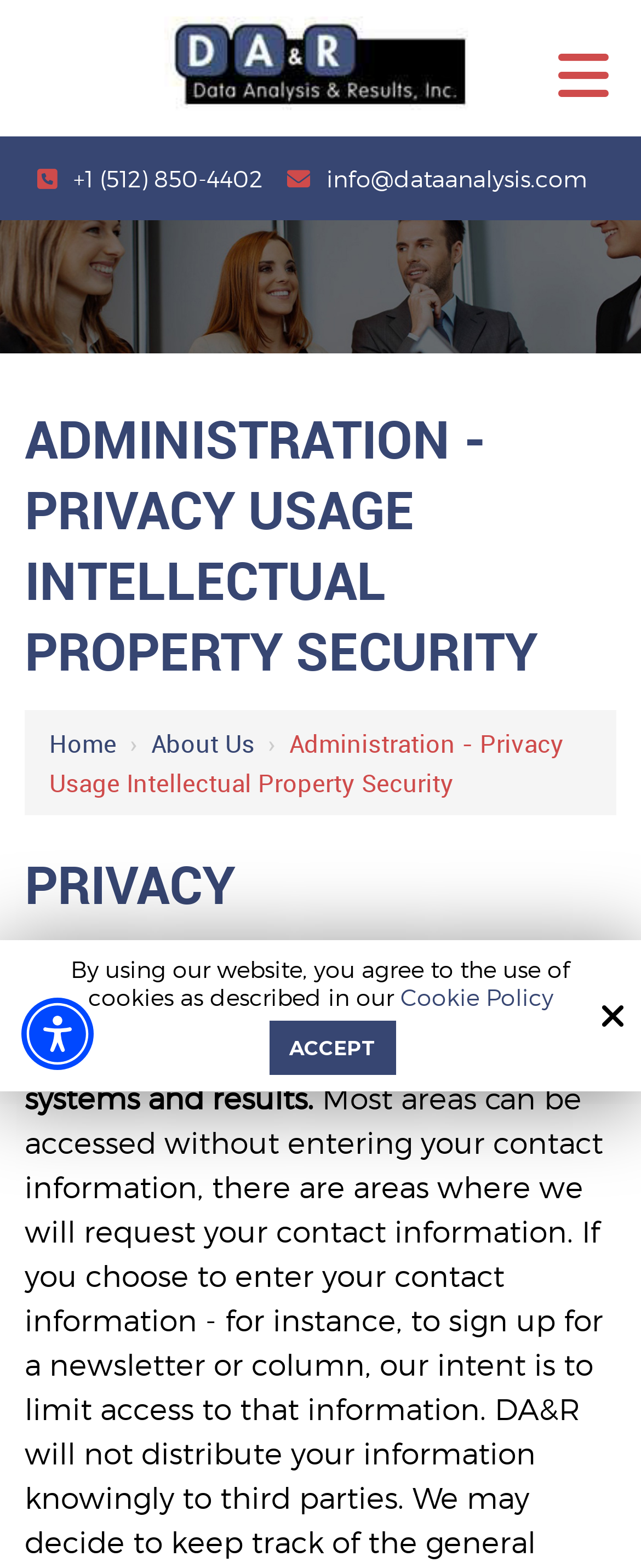Please predict the bounding box coordinates of the element's region where a click is necessary to complete the following instruction: "Visit the Home page". The coordinates should be represented by four float numbers between 0 and 1, i.e., [left, top, right, bottom].

[0.077, 0.464, 0.182, 0.485]